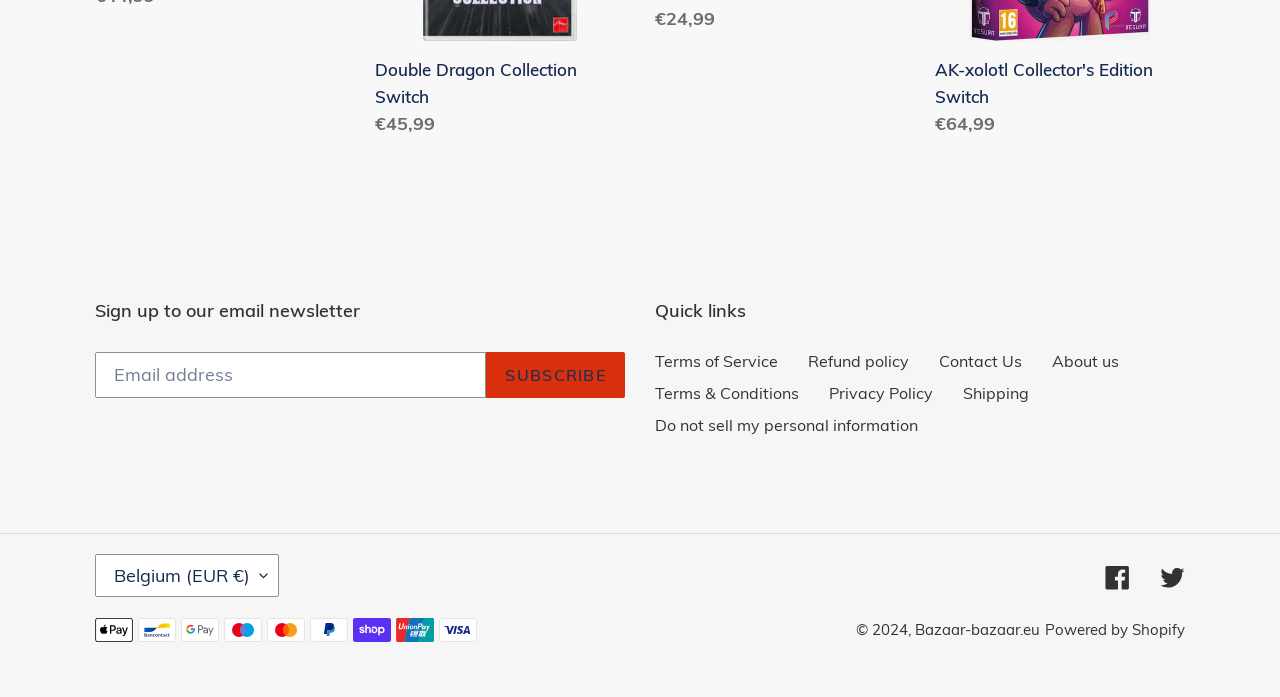Determine the bounding box for the described HTML element: "Subscribe". Ensure the coordinates are four float numbers between 0 and 1 in the format [left, top, right, bottom].

[0.38, 0.504, 0.488, 0.57]